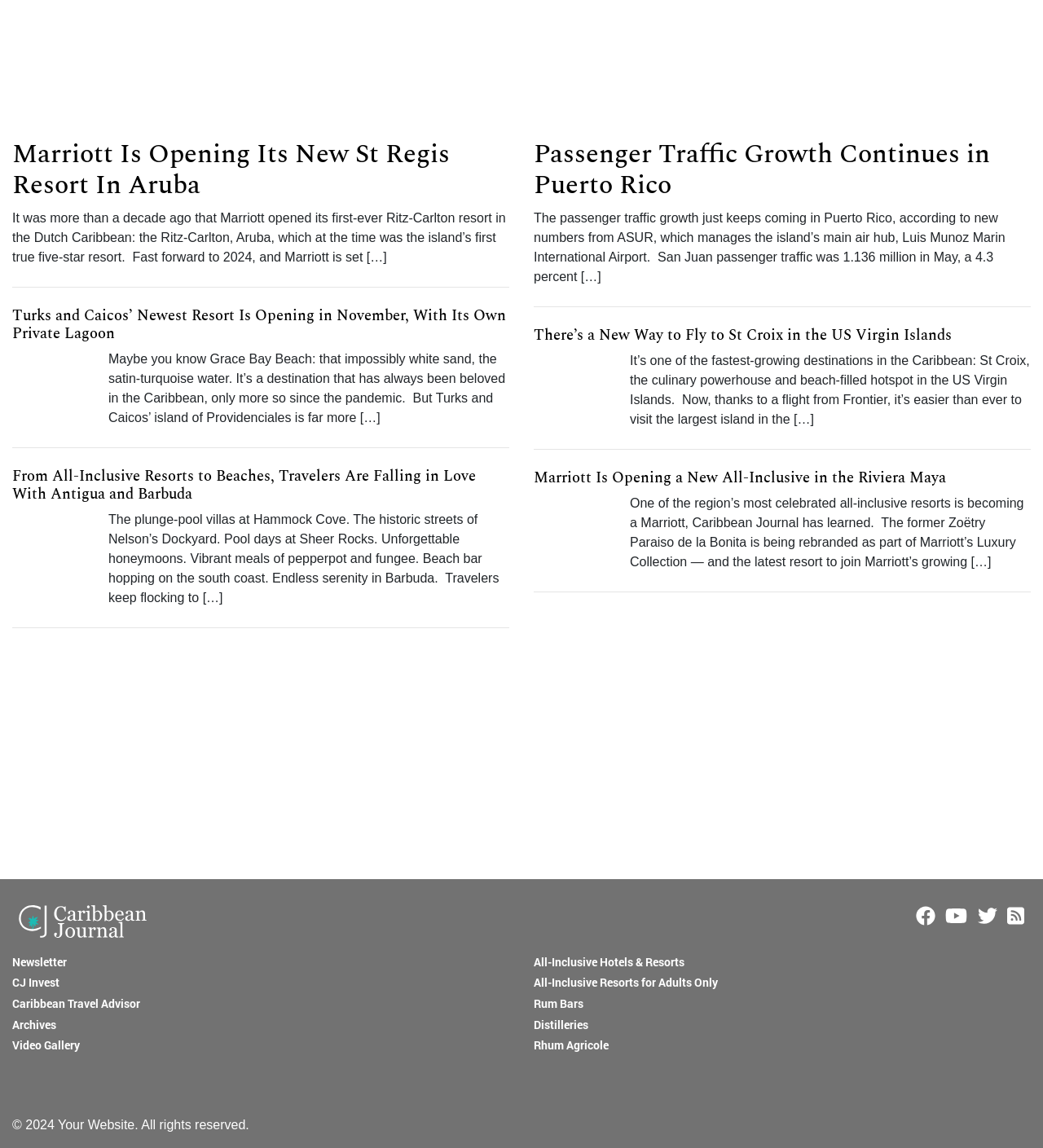What is the topic of the webpage?
Answer the question with detailed information derived from the image.

Based on the content of the webpage, it appears to be a travel-related website, featuring articles and news about various destinations, resorts, and travel-related topics.